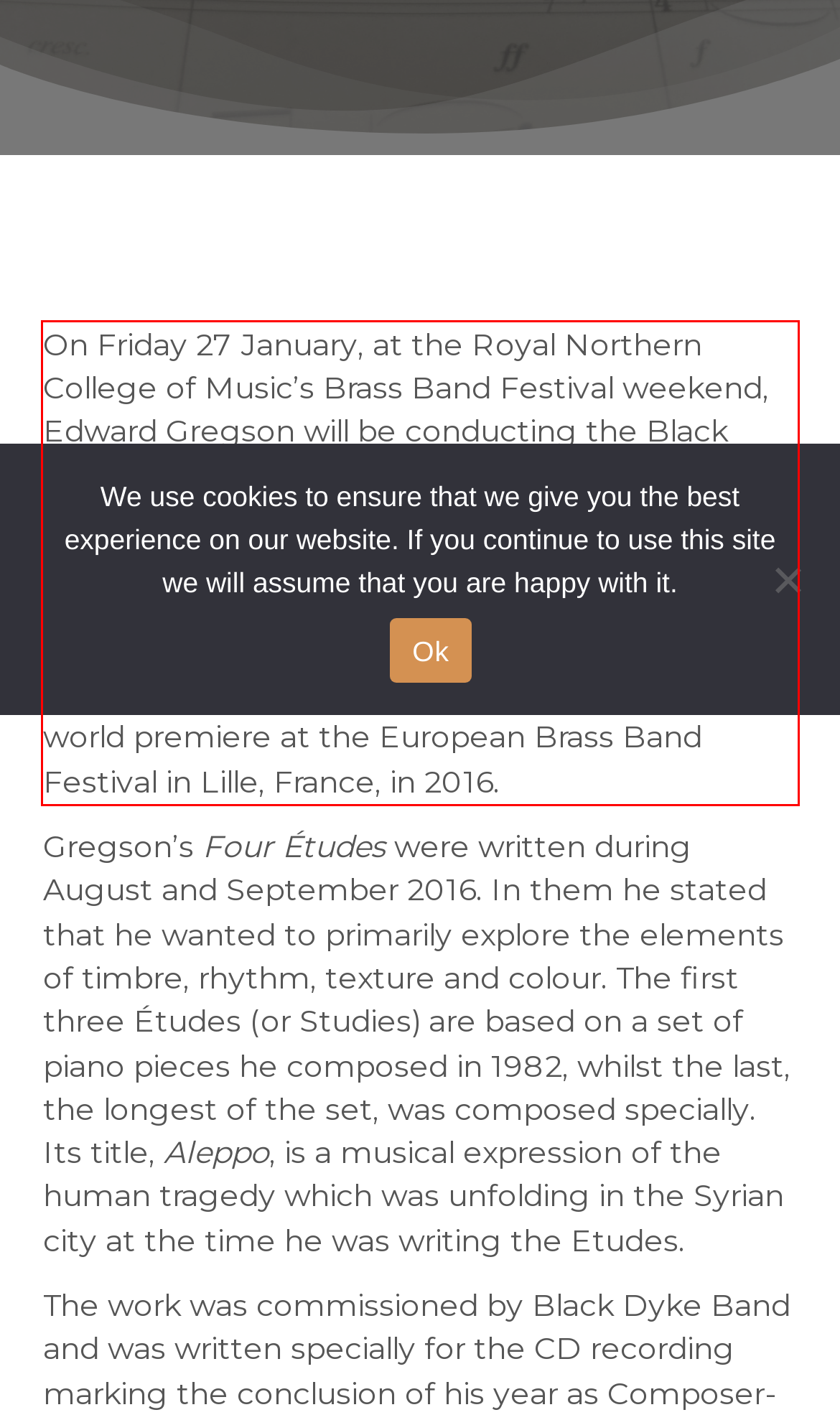Please use OCR to extract the text content from the red bounding box in the provided webpage screenshot.

On Friday 27 January, at the Royal Northern College of Music’s Brass Band Festival weekend, Edward Gregson will be conducting the Black Dyke Band in the world premiere of his new work for brass band, Four Études. In the same concert Richard Marshall, principal cornet of the Black Dyke Band, will perform Gregson’s recently written Cornet Concerto. Richard Marshall is also the dedicatee of this new concerto and gave the world premiere at the European Brass Band Festival in Lille, France, in 2016.